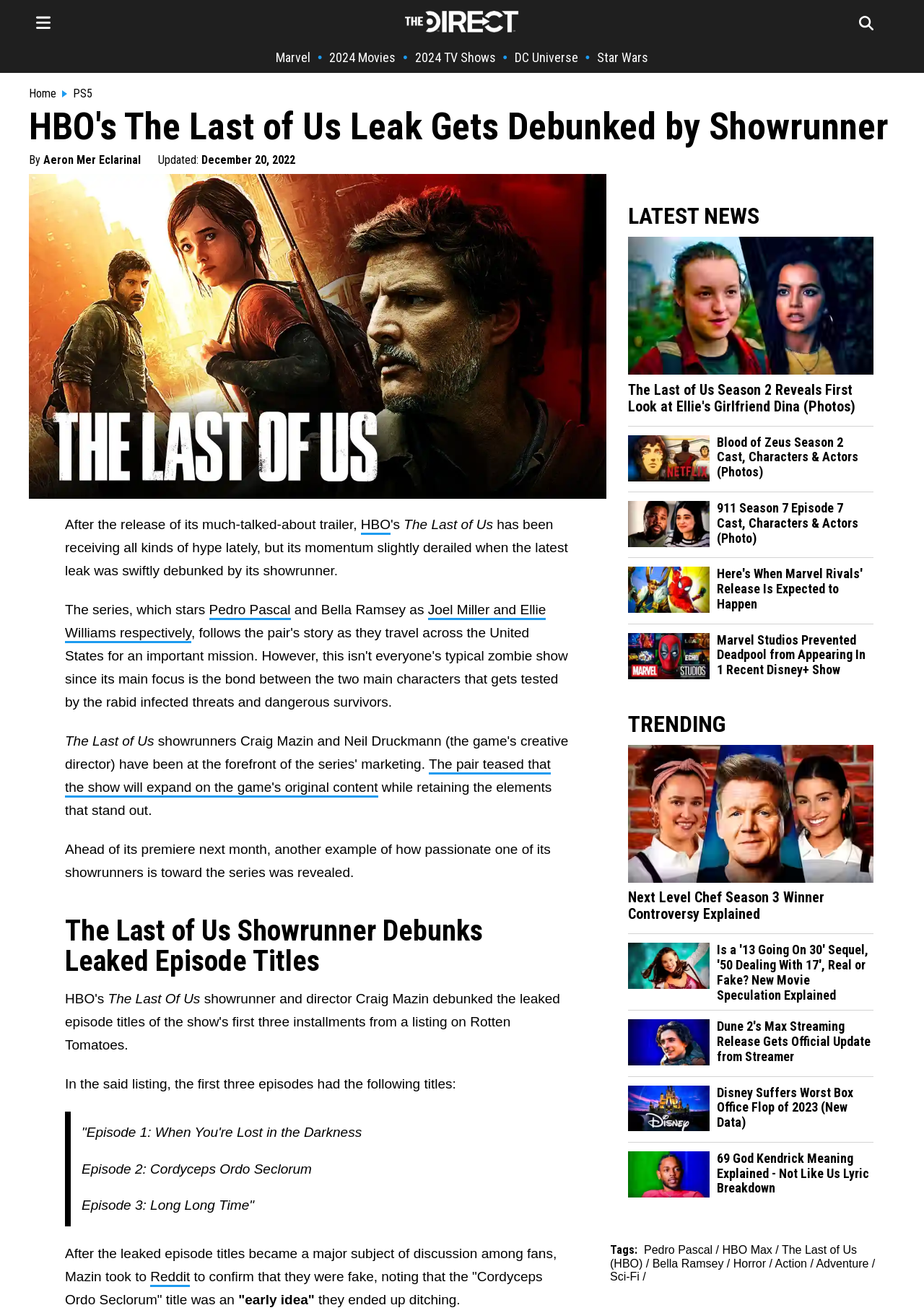Calculate the bounding box coordinates of the UI element given the description: "The Last of Us (HBO)".

[0.66, 0.947, 0.927, 0.967]